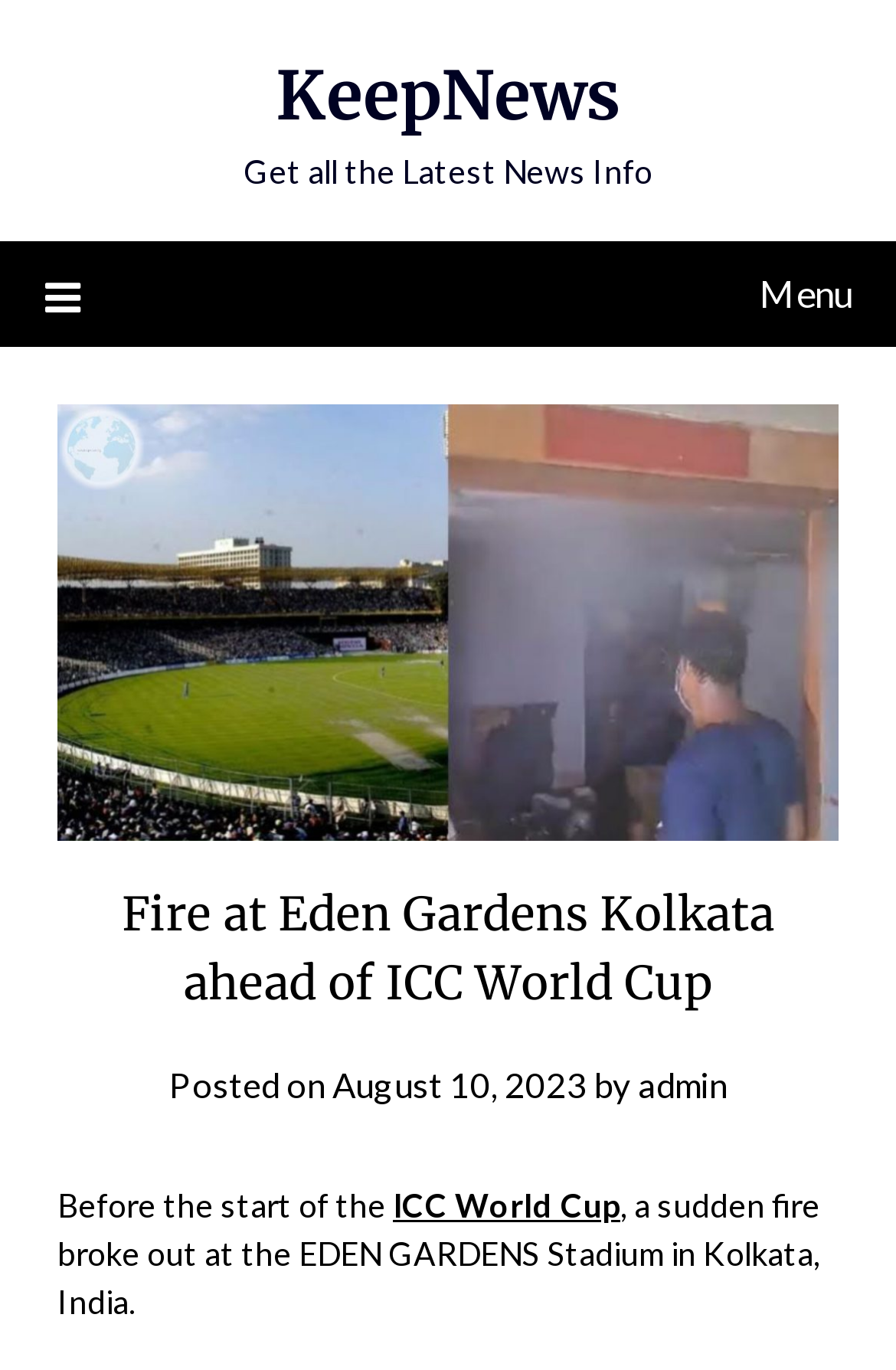What is the name of the author of the article?
Using the details from the image, give an elaborate explanation to answer the question.

The answer can be found in the metadata section of the article, which displays the author's name as 'admin'.